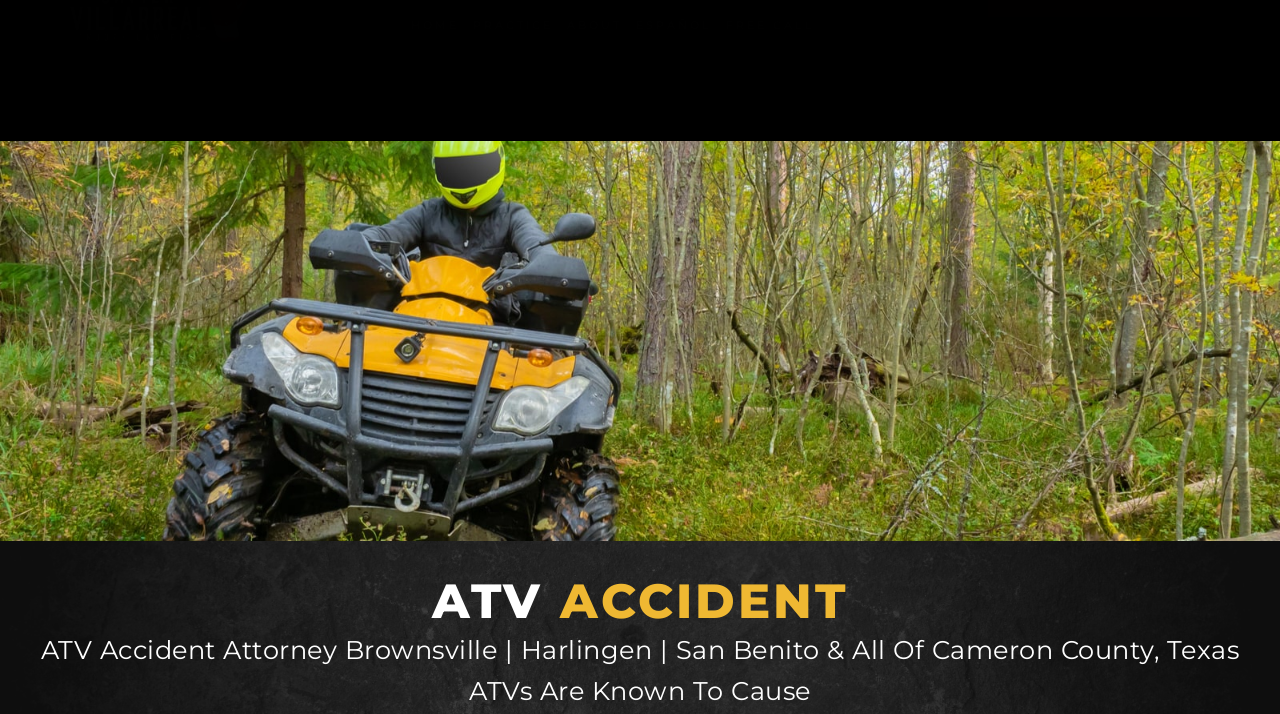Please find the bounding box coordinates of the element that you should click to achieve the following instruction: "Click the 'HOME' link". The coordinates should be presented as four float numbers between 0 and 1: [left, top, right, bottom].

[0.316, 0.067, 0.364, 0.131]